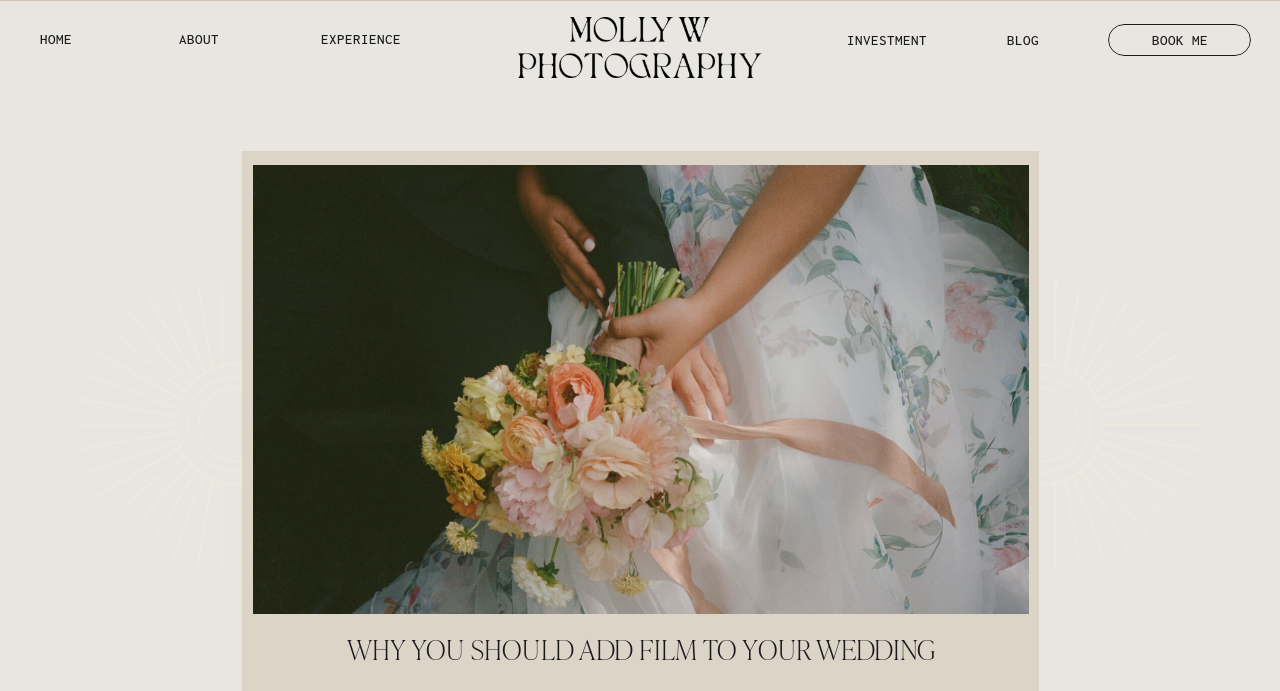Pinpoint the bounding box coordinates for the area that should be clicked to perform the following instruction: "Check the INVESTMENT details".

[0.659, 0.039, 0.726, 0.068]